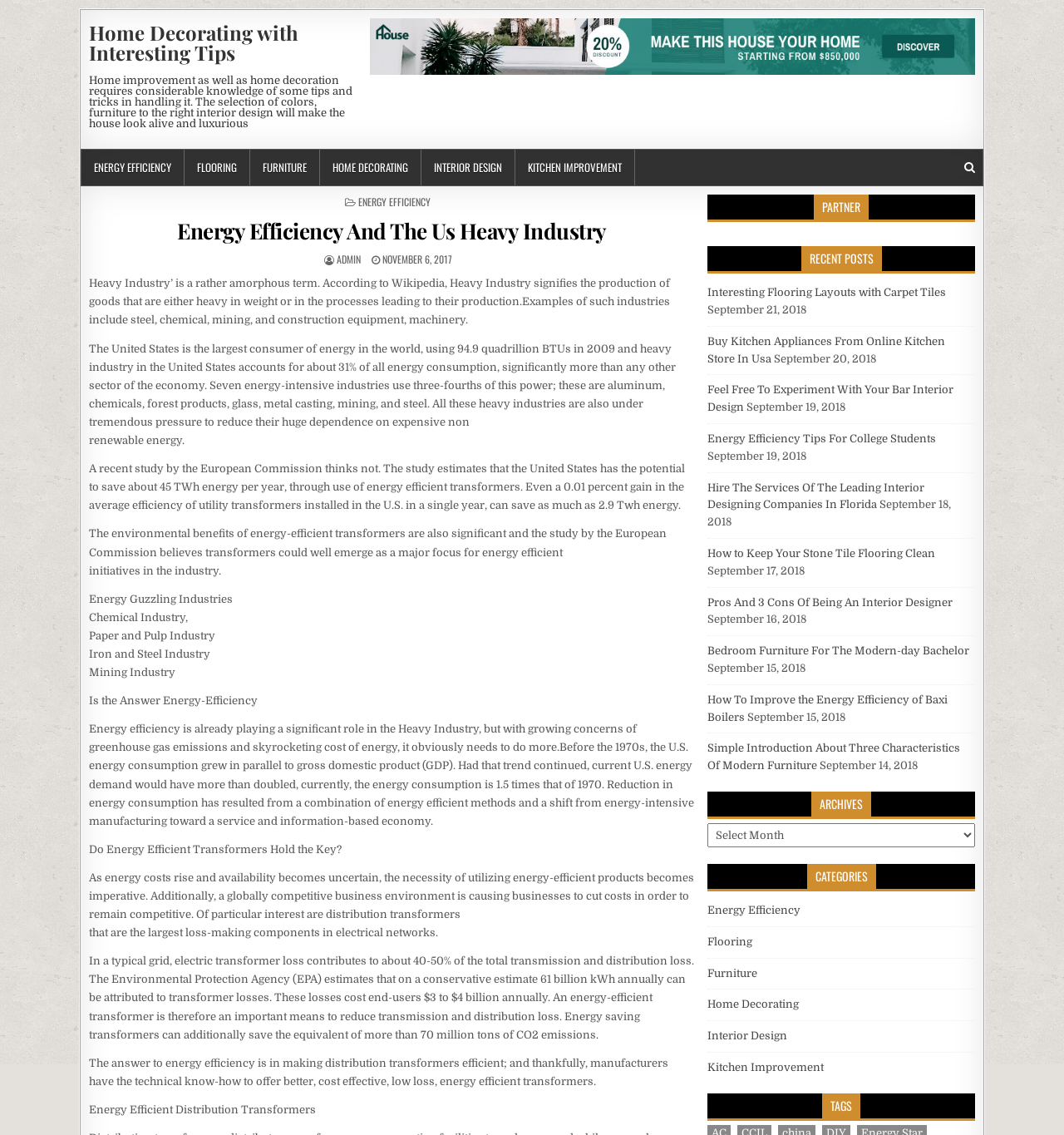Determine the bounding box coordinates of the region that needs to be clicked to achieve the task: "Read the 'Energy Efficiency And The Us Heavy Industry' article".

[0.084, 0.192, 0.653, 0.215]